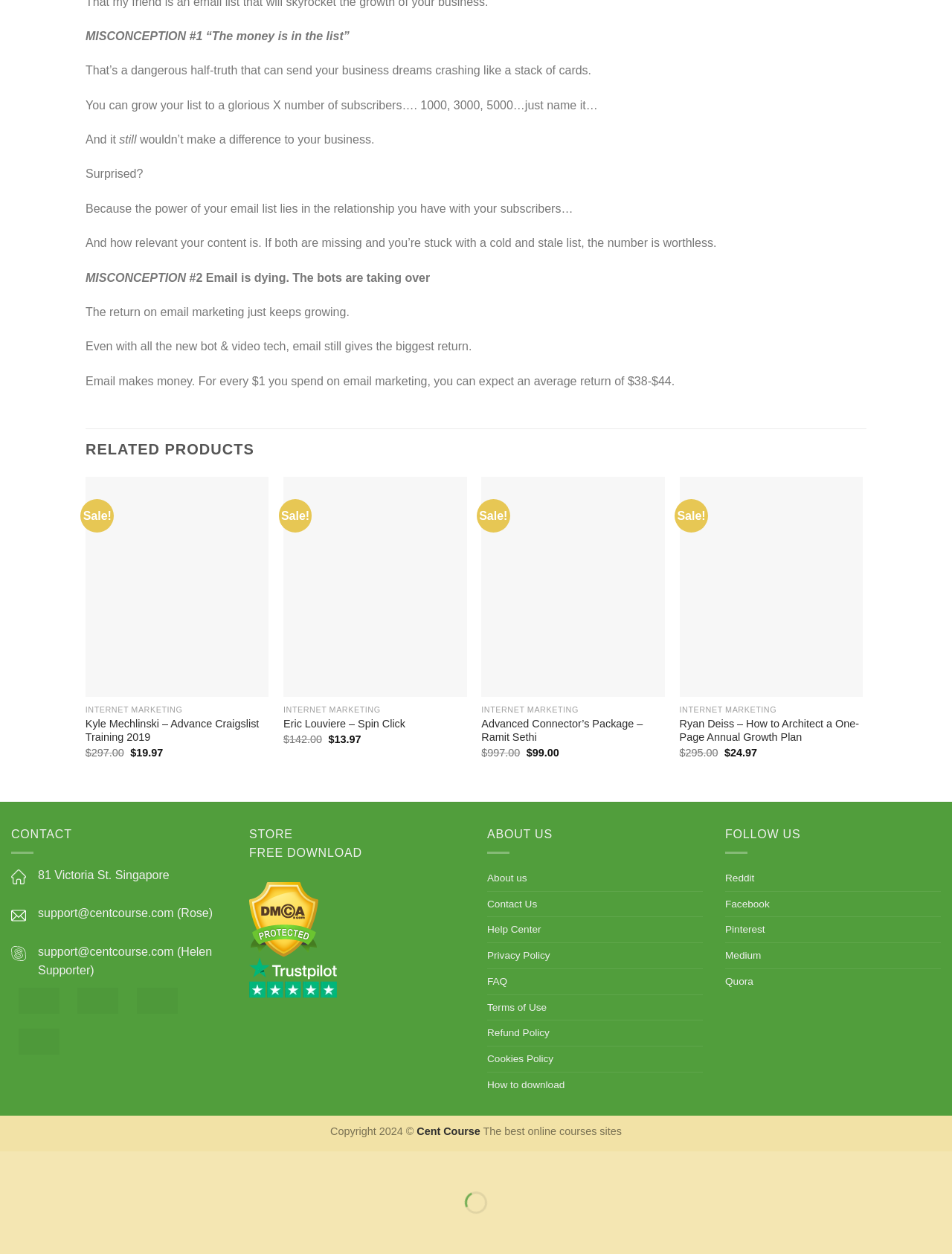Please mark the clickable region by giving the bounding box coordinates needed to complete this instruction: "Click on the 'Kyle Mechlinski – Advance Craigslist Training 2019' link".

[0.09, 0.572, 0.282, 0.594]